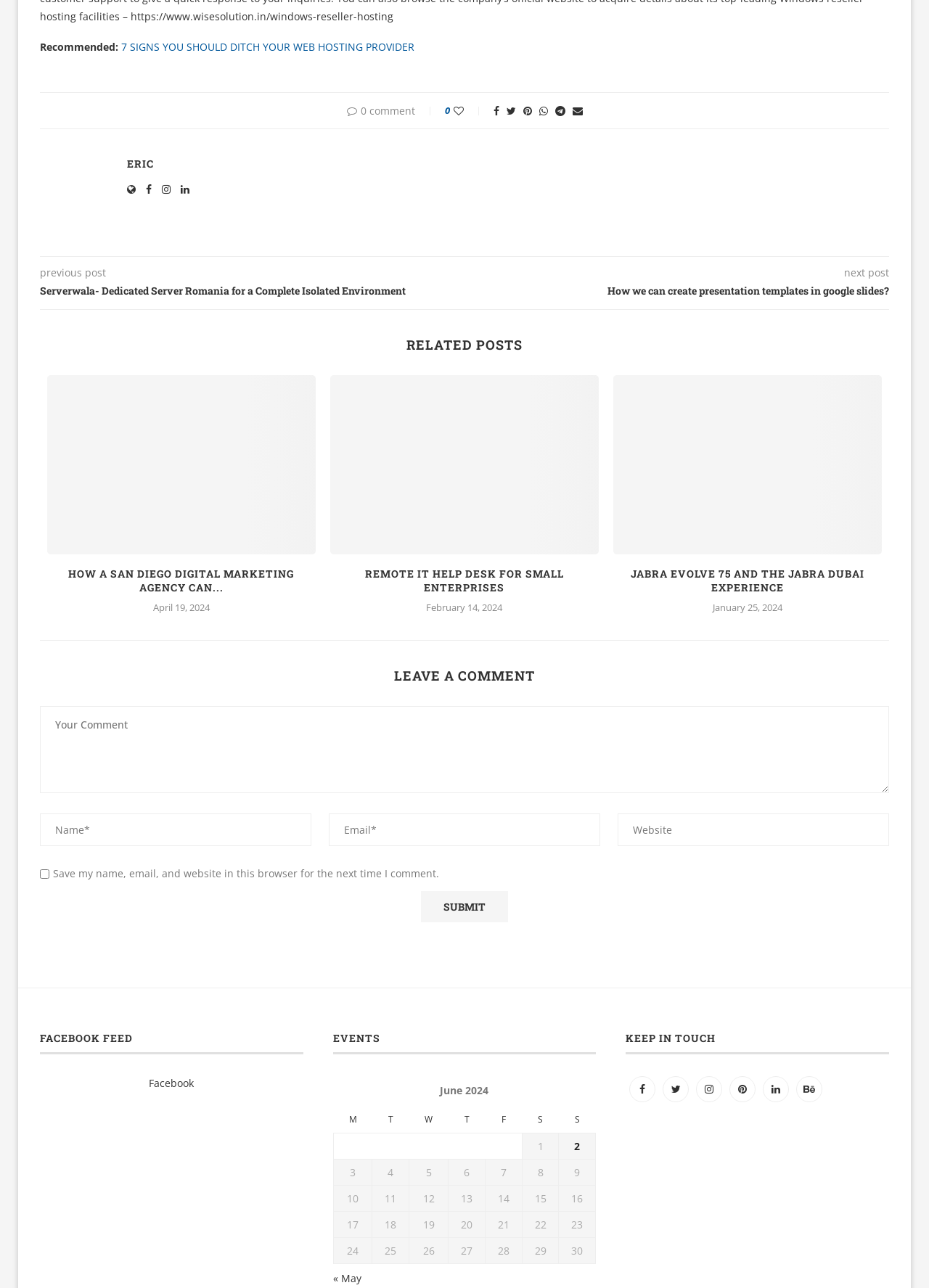Bounding box coordinates are specified in the format (top-left x, top-left y, bottom-right x, bottom-right y). All values are floating point numbers bounded between 0 and 1. Please provide the bounding box coordinate of the region this sentence describes: name="submit" value="Submit"

[0.453, 0.692, 0.547, 0.716]